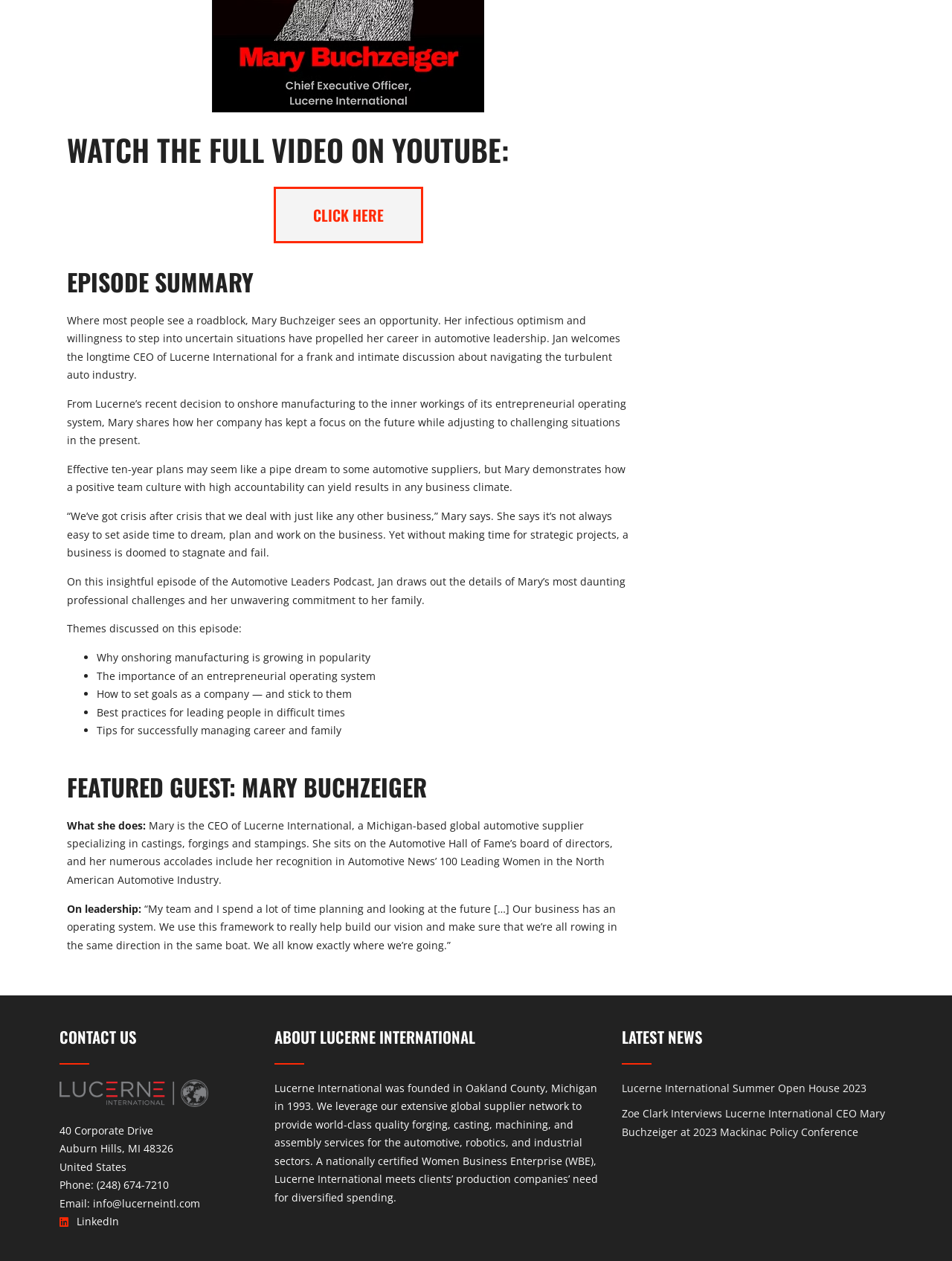Determine the bounding box coordinates for the UI element described. Format the coordinates as (top-left x, top-left y, bottom-right x, bottom-right y) and ensure all values are between 0 and 1. Element description: CLICK HERE

[0.287, 0.148, 0.445, 0.193]